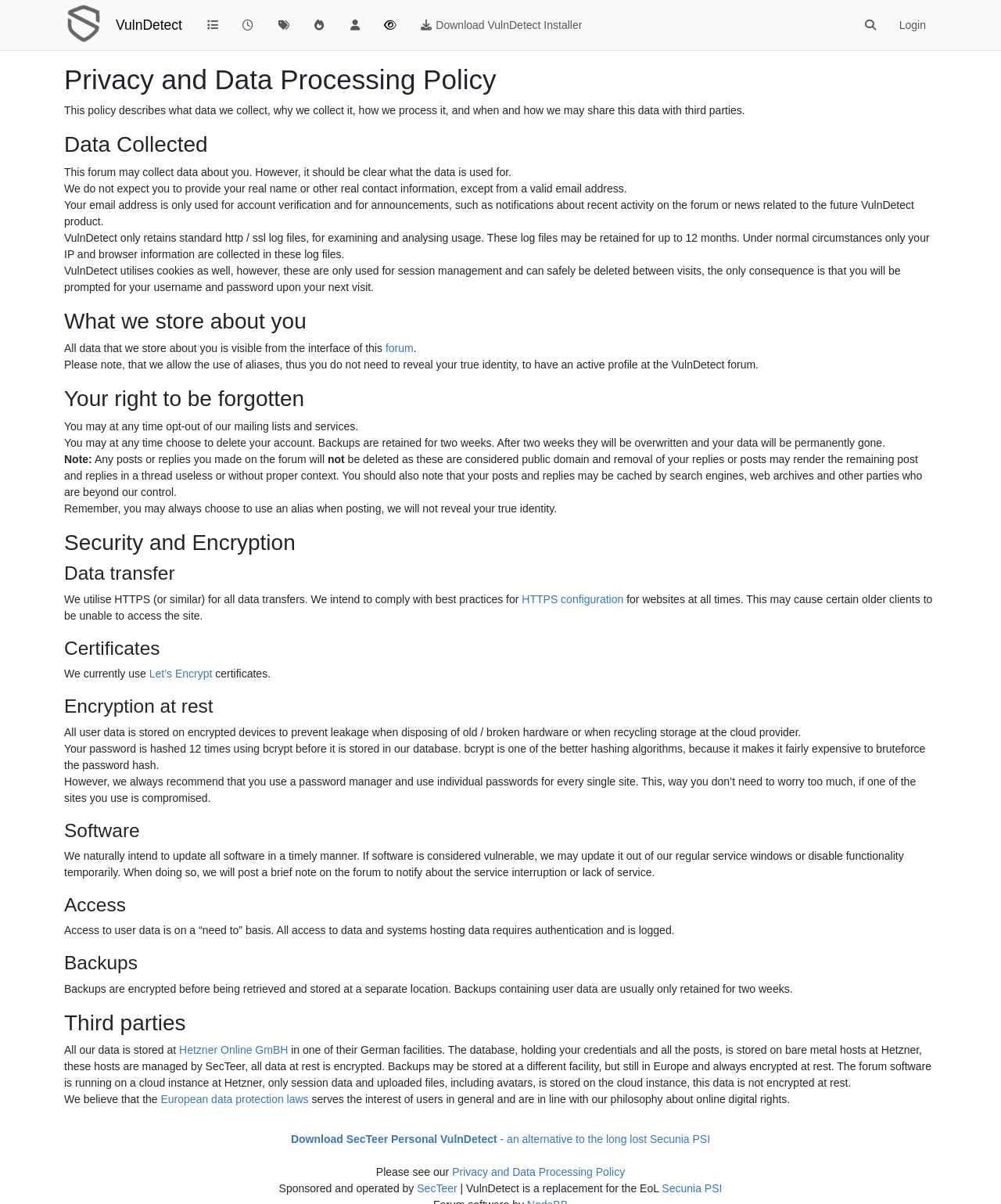How many links are there in the navigation menu? Look at the image and give a one-word or short phrase answer.

5